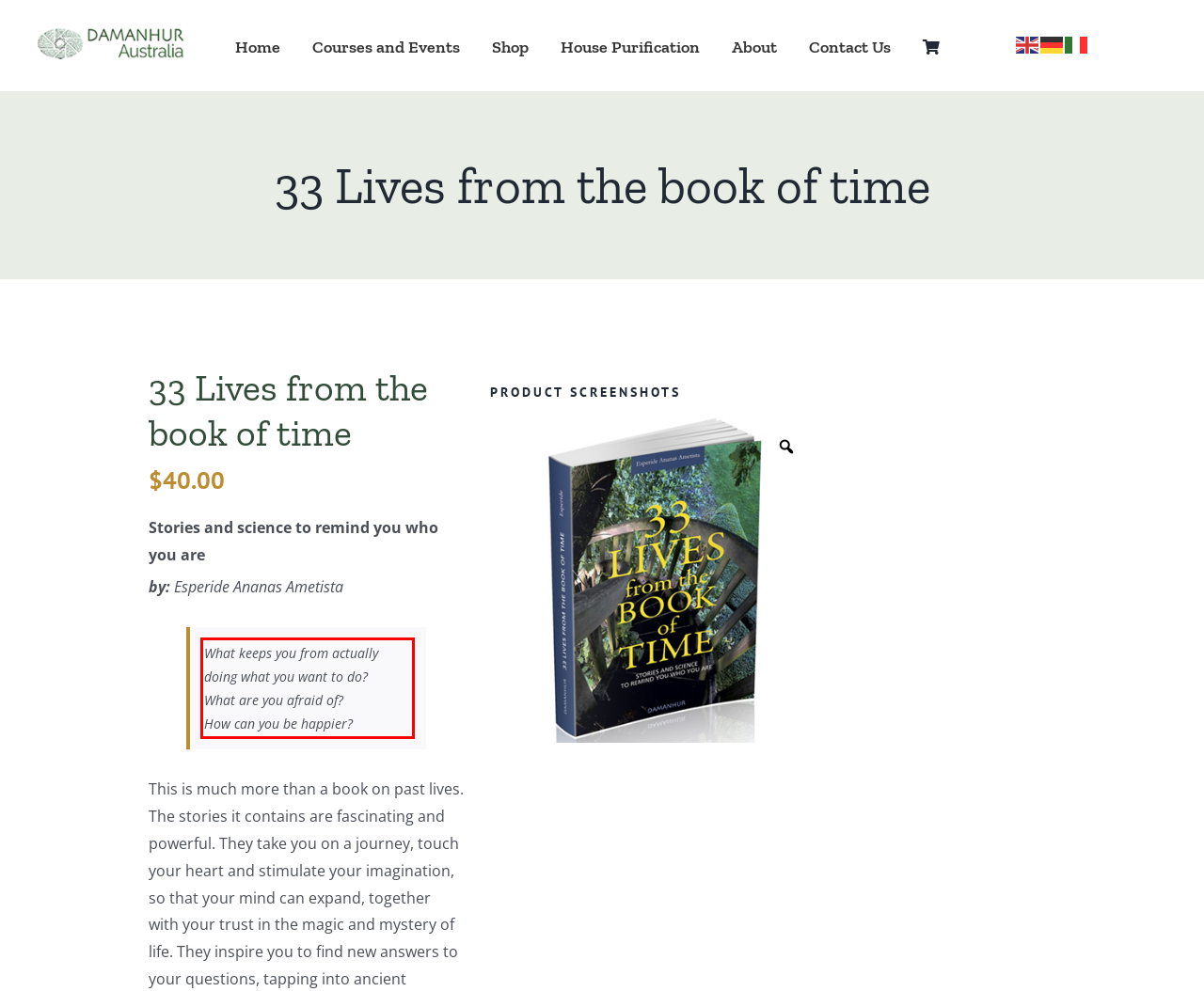Examine the webpage screenshot, find the red bounding box, and extract the text content within this marked area.

What keeps you from actually doing what you want to do? What are you afraid of? How can you be happier?